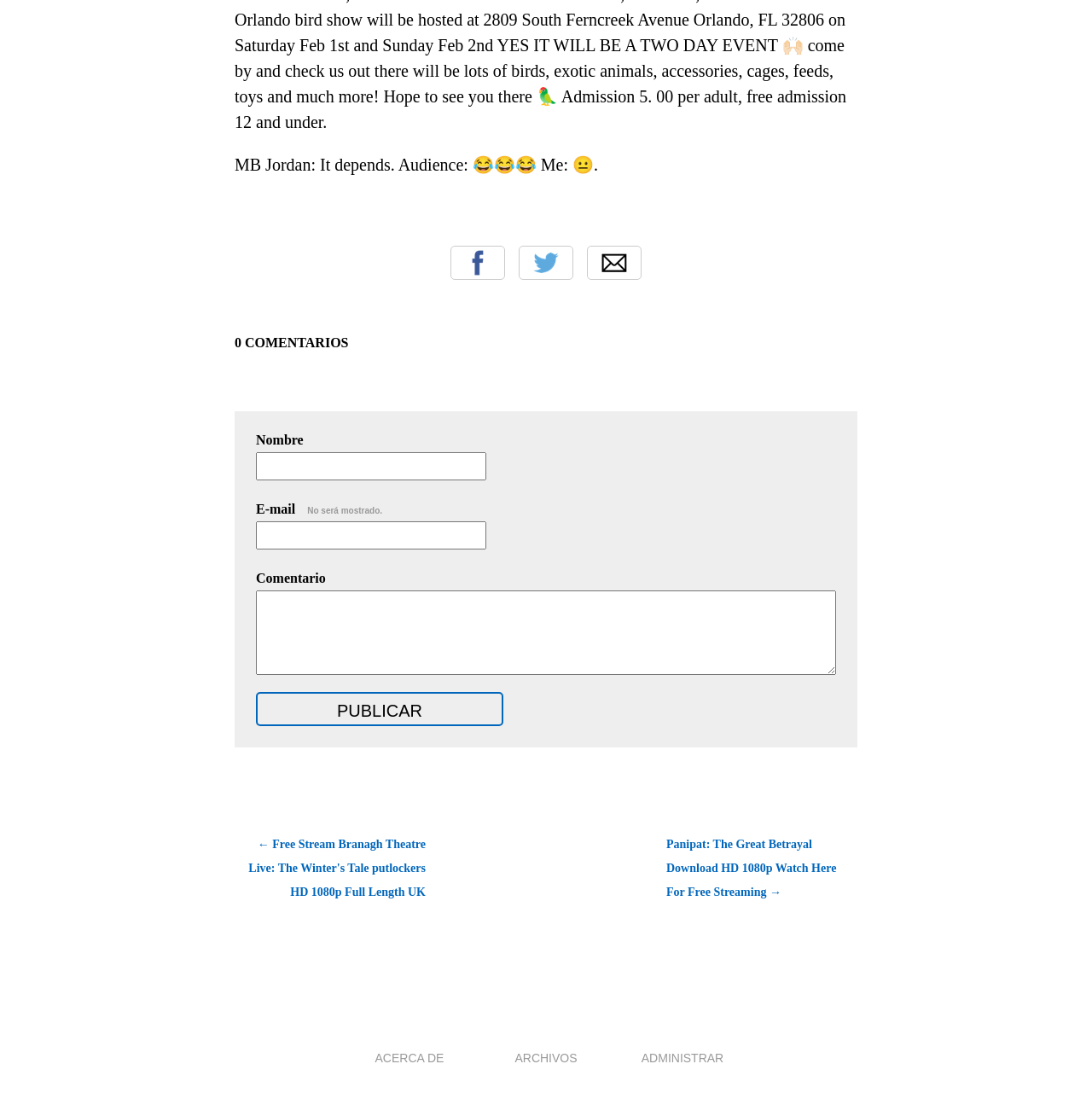What is the purpose of the links at the bottom?
Using the image as a reference, deliver a detailed and thorough answer to the question.

The links at the bottom are labeled as 'ACERCA DE', 'ARCHIVOS', and 'ADMINISTRAR', which suggests that they are meant for users to navigate to other pages or sections of the website, possibly related to about, archives, and administration respectively.